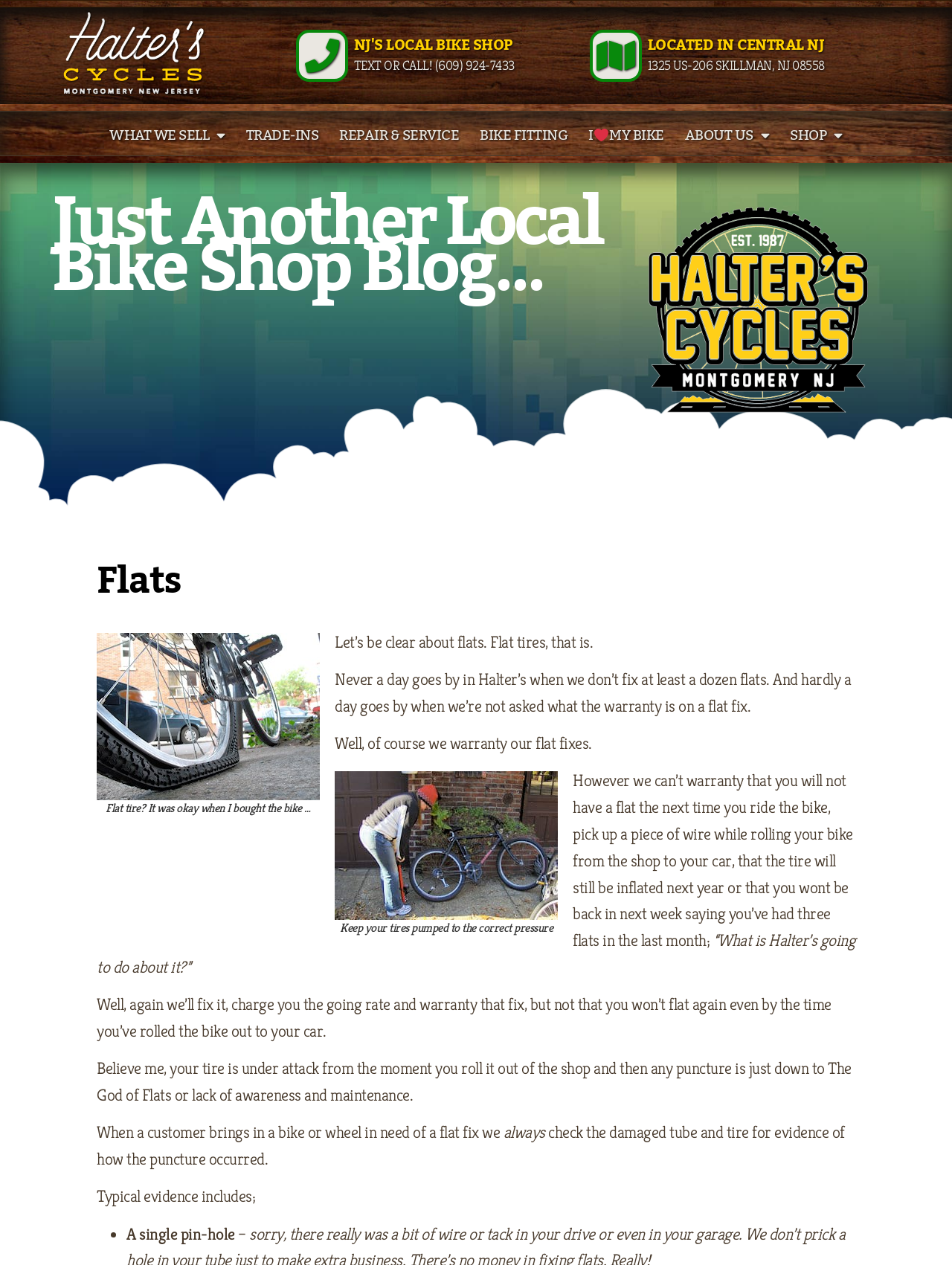What is the address of the bike shop?
Provide a thorough and detailed answer to the question.

The address of the bike shop can be found in the text '1325 US-206 SKILLMAN, NJ 08558' on the webpage. This text is likely the physical location of the shop.